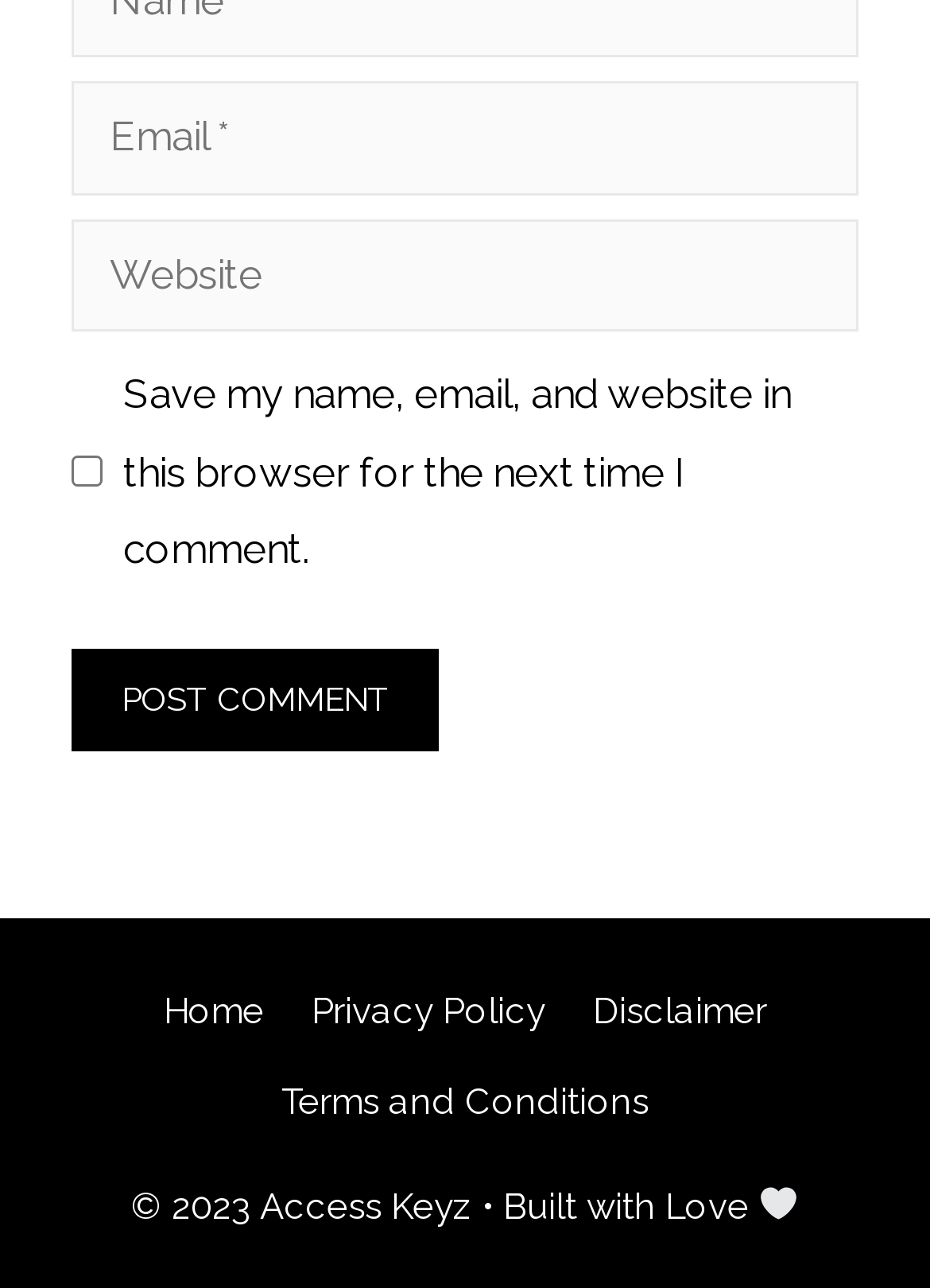Identify the bounding box coordinates of the section to be clicked to complete the task described by the following instruction: "Get expert insights from WashU Experts". The coordinates should be four float numbers between 0 and 1, formatted as [left, top, right, bottom].

None